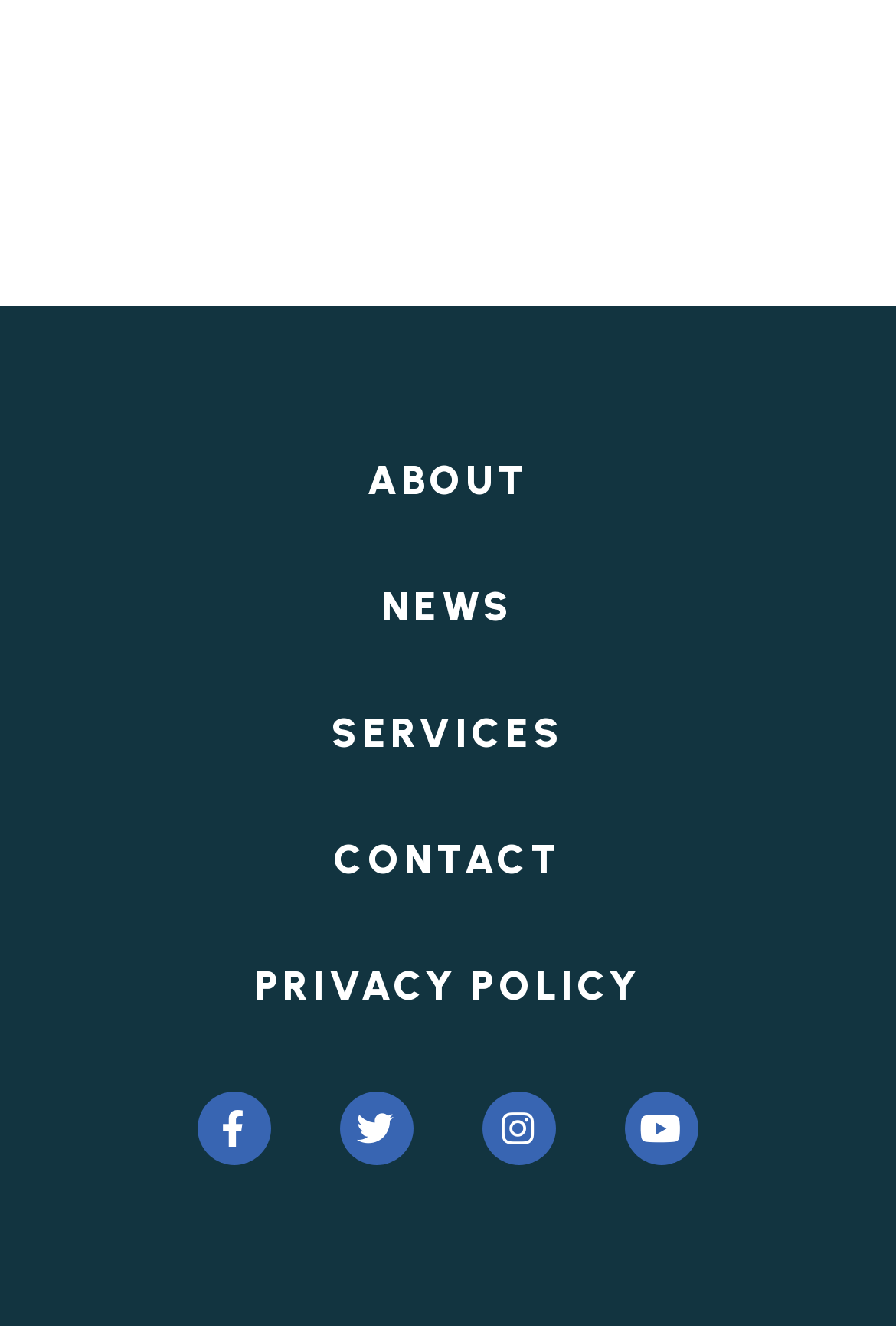Highlight the bounding box coordinates of the region I should click on to meet the following instruction: "go to about page".

[0.285, 0.317, 0.715, 0.412]